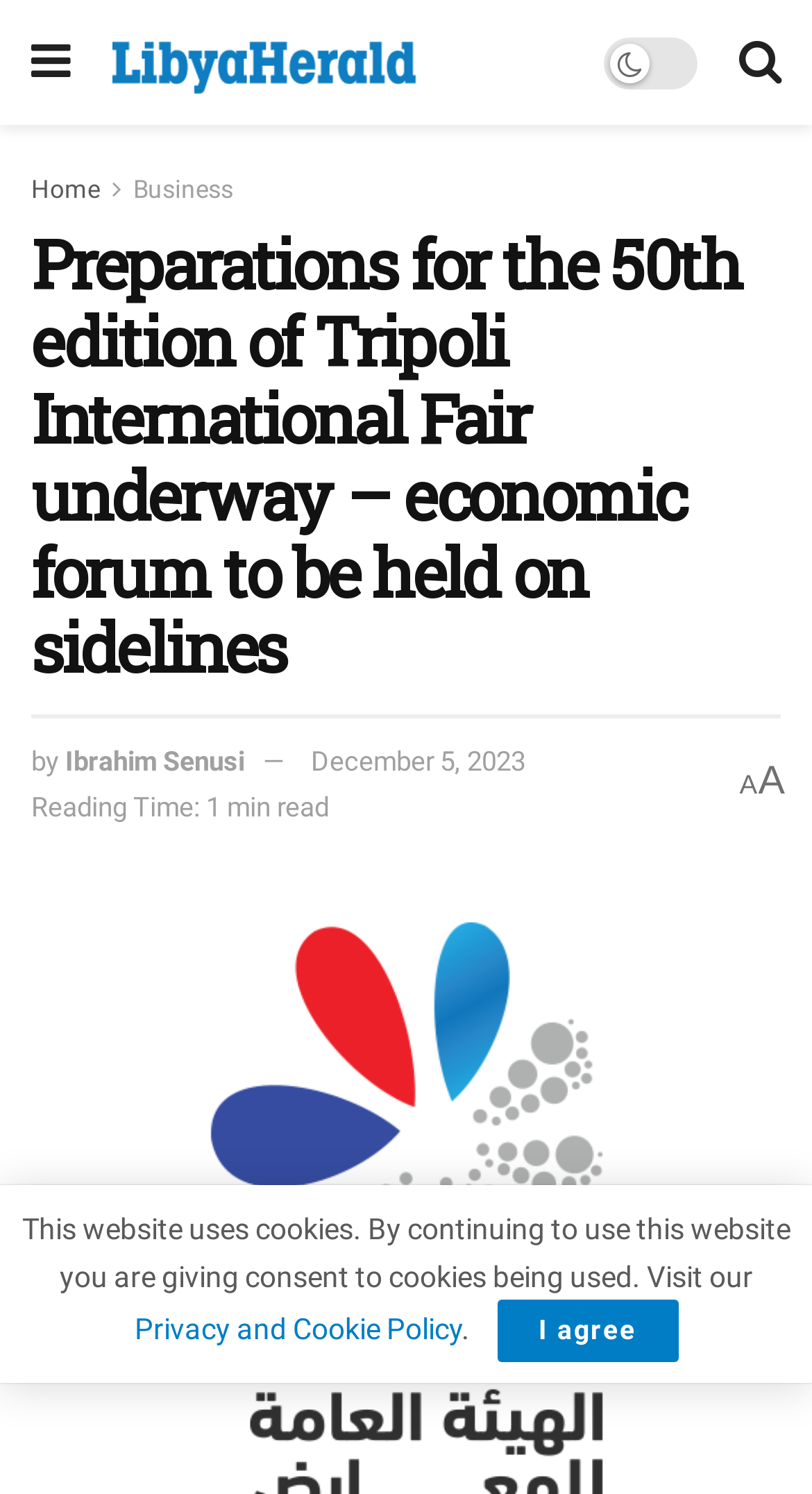How long does it take to read the article?
Kindly give a detailed and elaborate answer to the question.

I found the answer by looking at the static text element with the text 'Reading Time: 1 min read', which indicates the estimated time it takes to read the article.